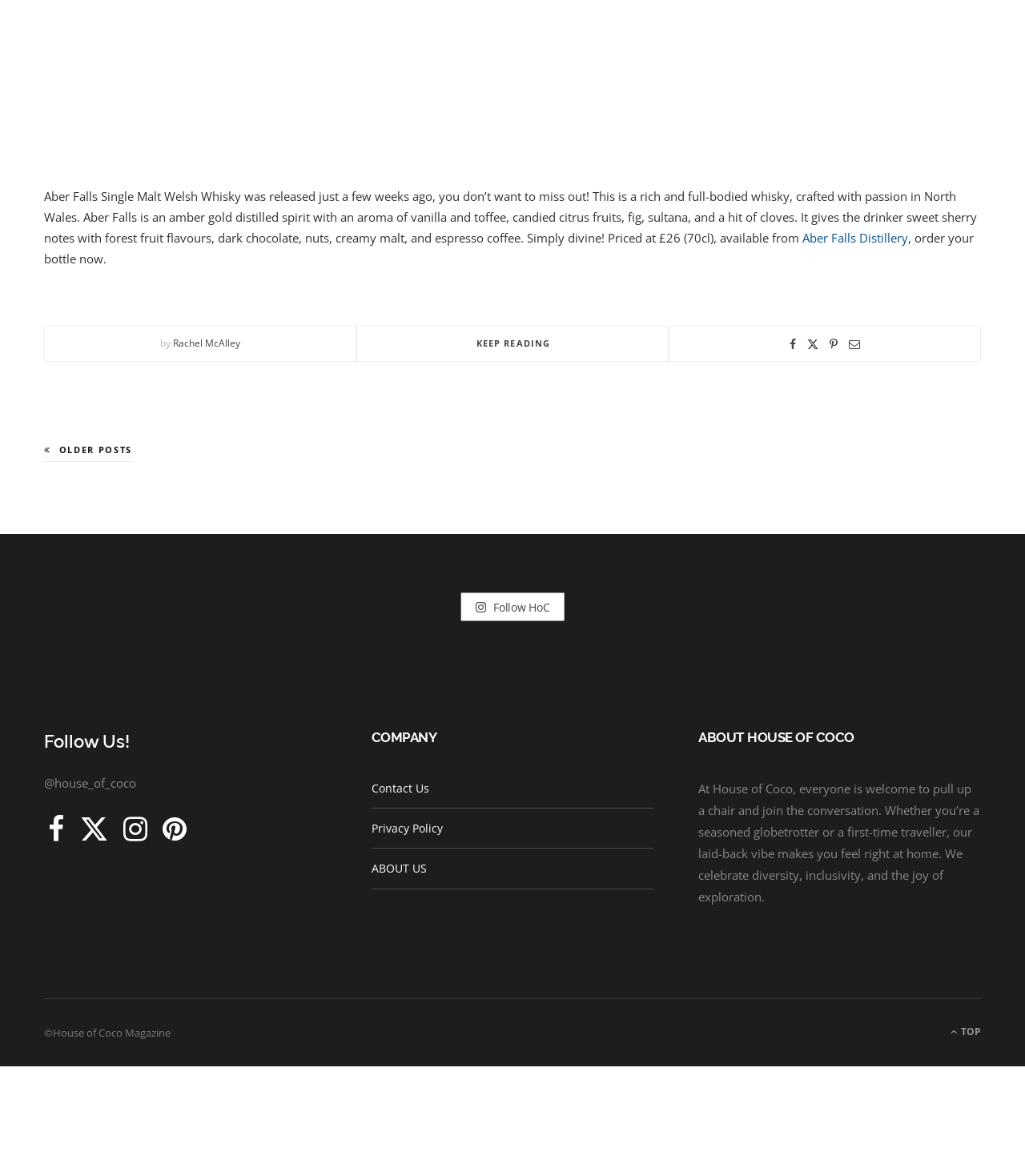Given the description "ABOUT US", provide the bounding box coordinates of the corresponding UI element.

[0.362, 0.825, 0.416, 0.838]